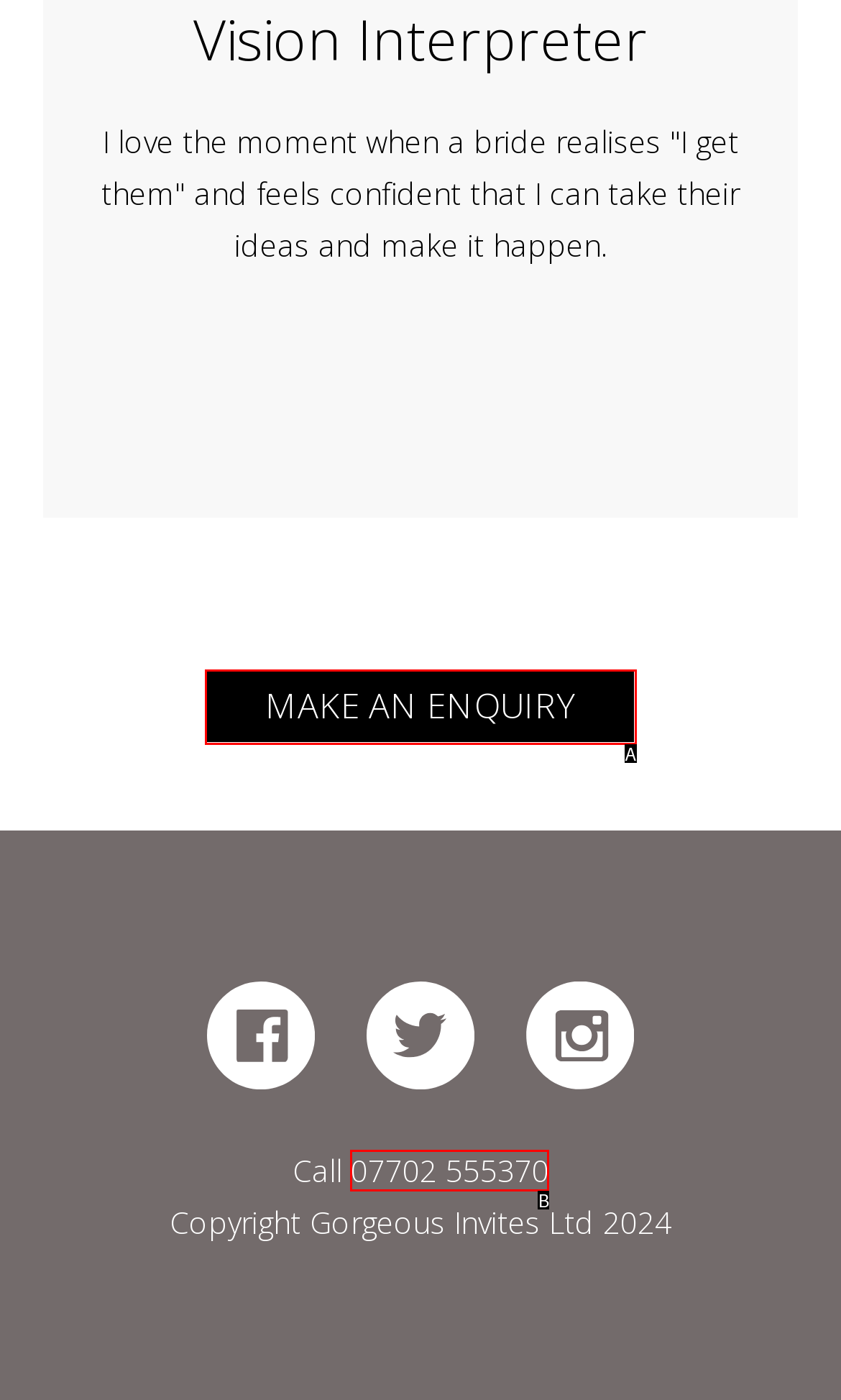Select the letter that corresponds to the UI element described as: 简体中文
Answer by providing the letter from the given choices.

None